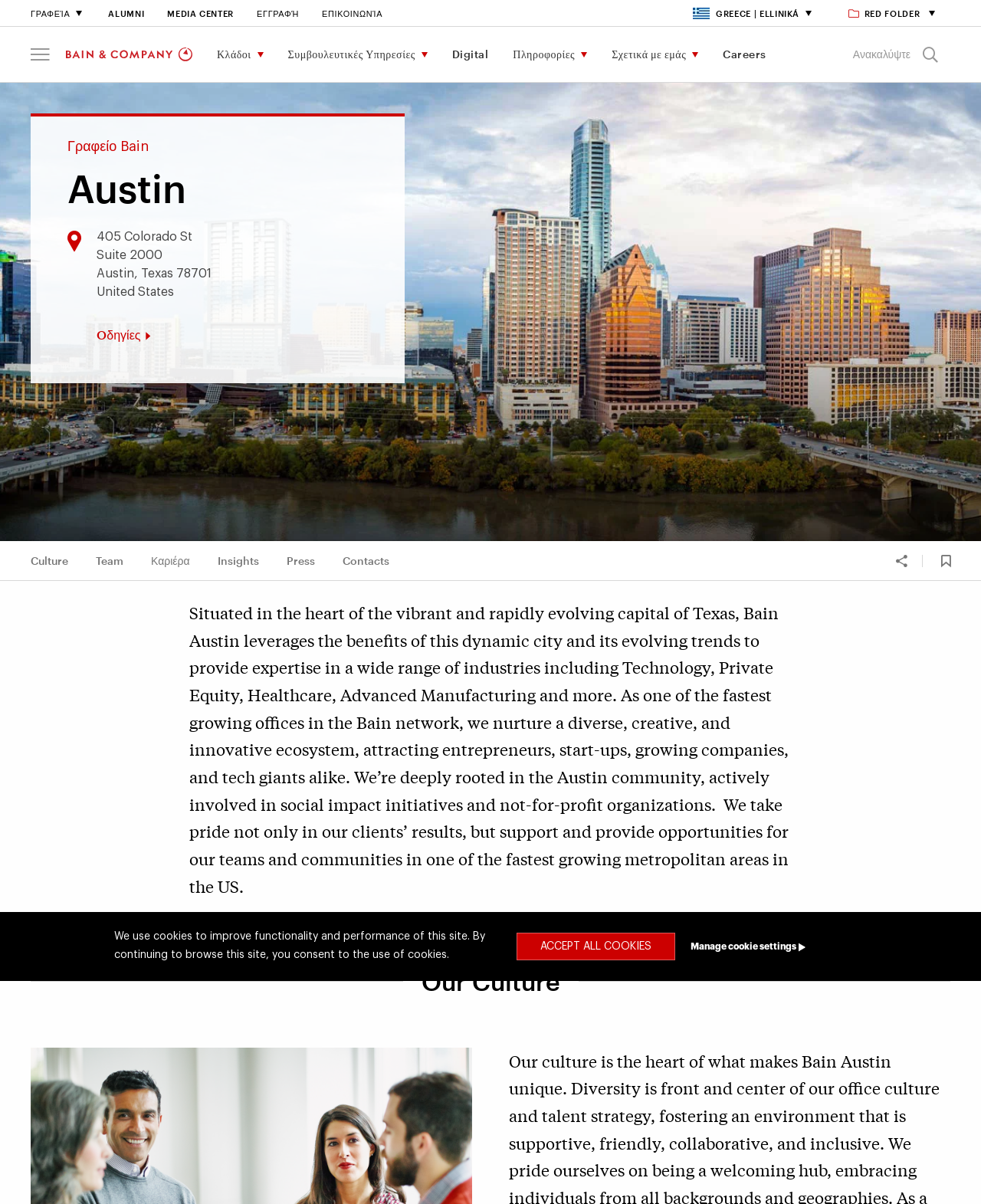What type of ecosystem does Bain Austin nurture?
Please utilize the information in the image to give a detailed response to the question.

I found the answer by reading the paragraph that describes Bain Austin, which mentions that they nurture a diverse, creative, and innovative ecosystem, attracting entrepreneurs, start-ups, growing companies, and tech giants alike.